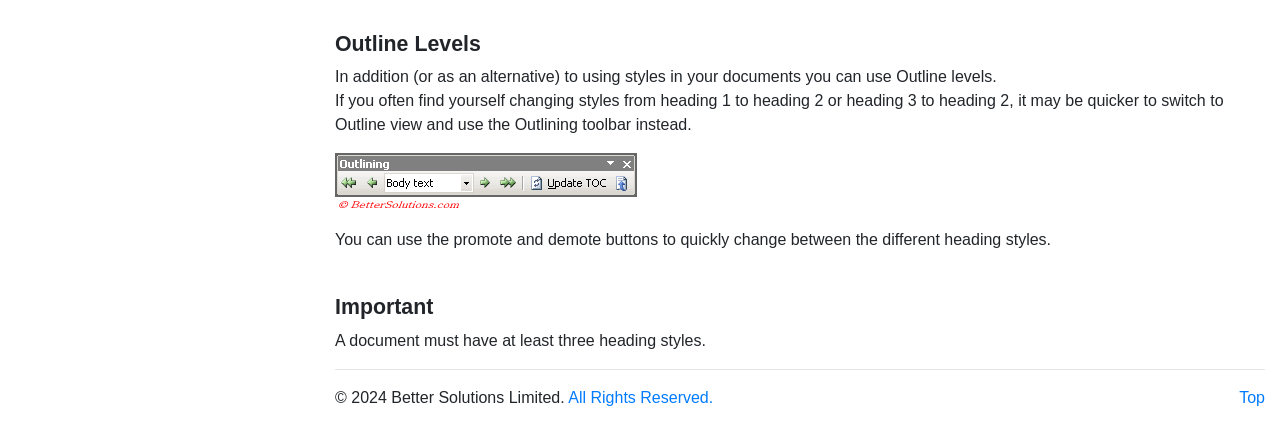What is the company name mentioned at the bottom of the page?
Carefully analyze the image and provide a detailed answer to the question.

The company name 'Better Solutions Limited' is mentioned at the bottom of the page, along with the copyright symbol and the year 2024.